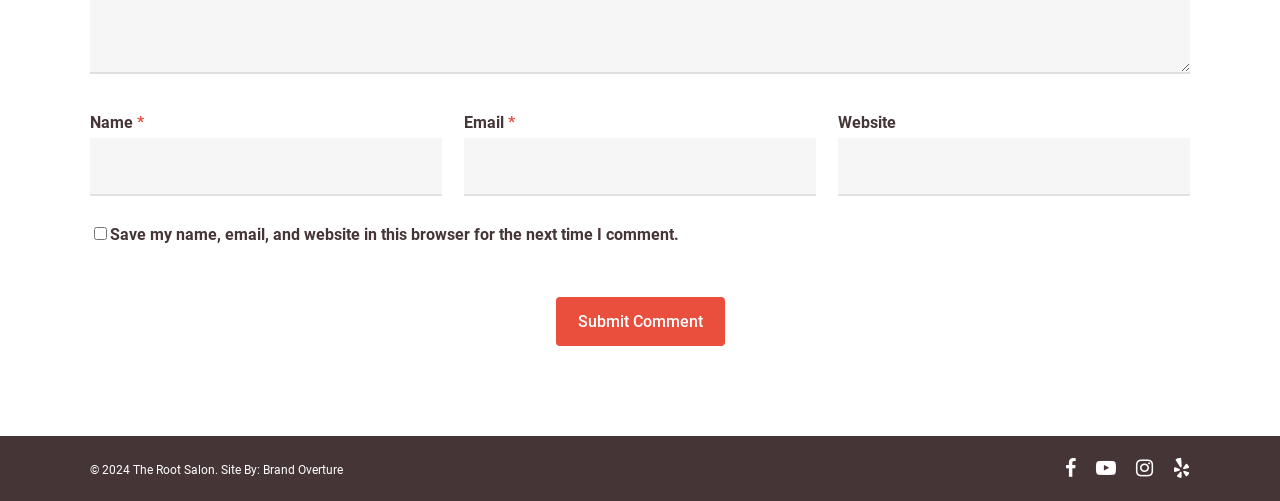Given the webpage screenshot, identify the bounding box of the UI element that matches this description: "Brand Overture".

[0.205, 0.924, 0.268, 0.952]